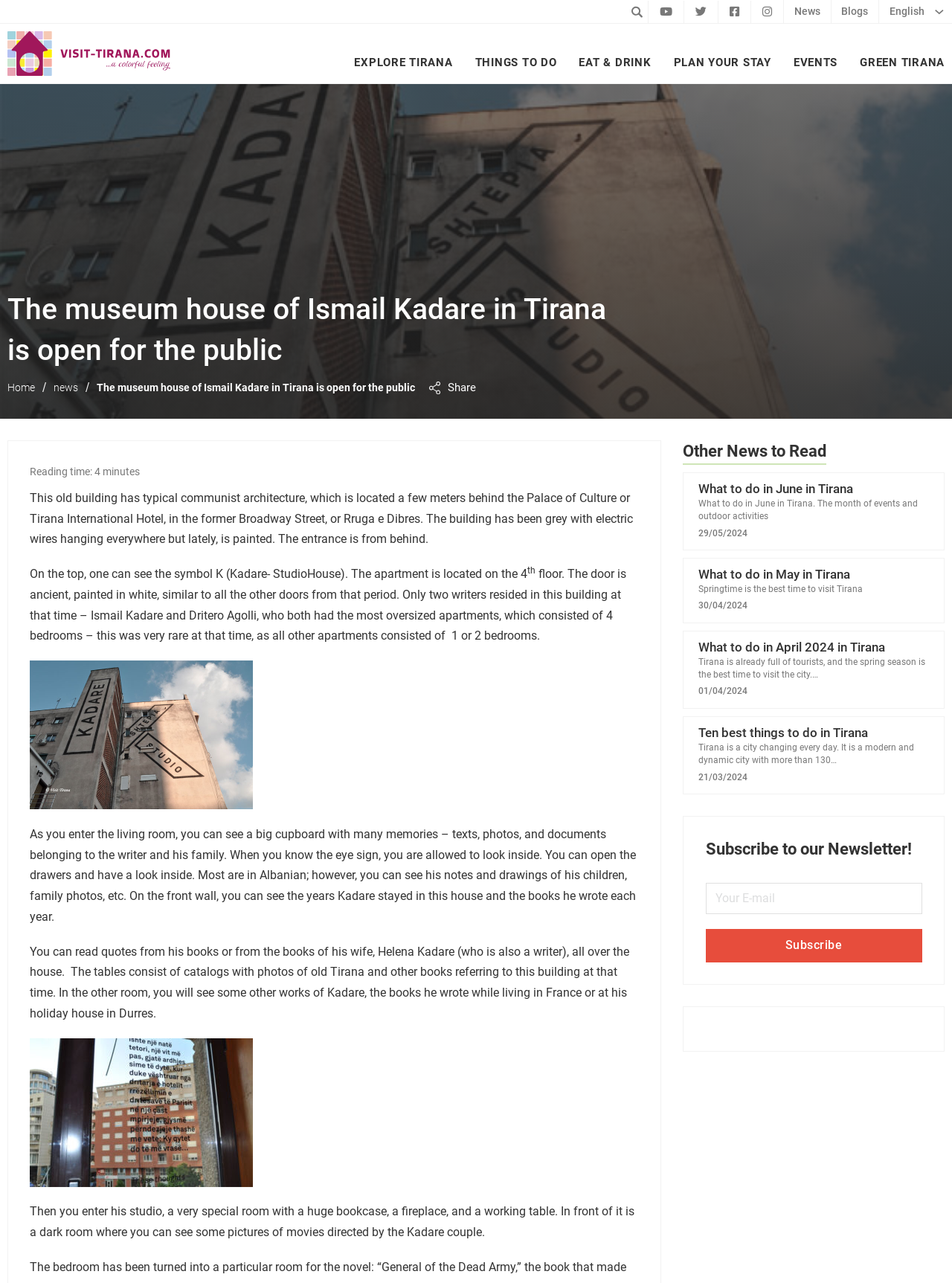Give a one-word or short-phrase answer to the following question: 
Where is the museum house located?

Behind the Palace of Culture